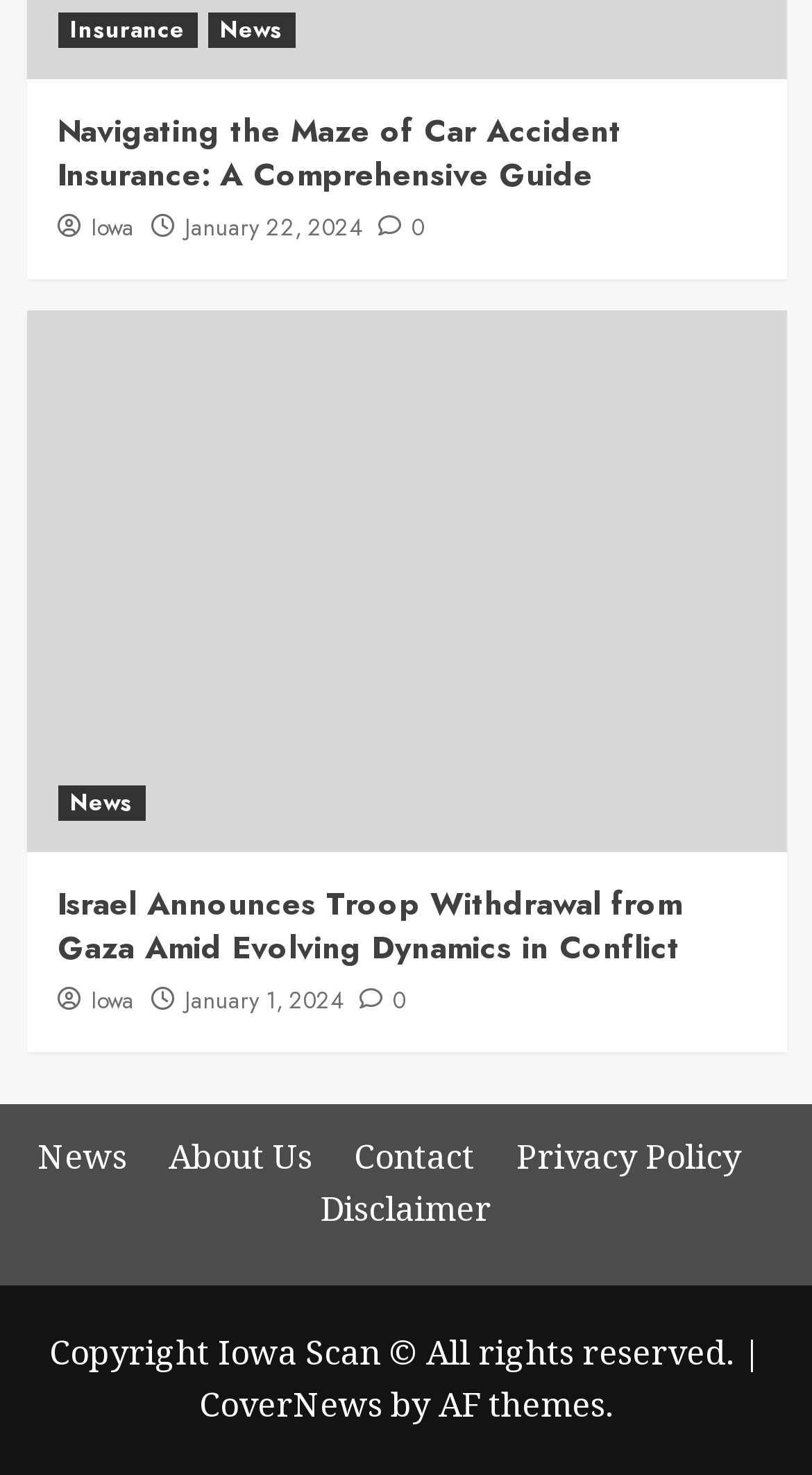Carefully observe the image and respond to the question with a detailed answer:
What is the website's name?

I found the website's name by looking for a prominent text or logo that represents the website's identity. The text 'iowascan.com' is displayed prominently, which suggests that the website's name is Iowa Scan.